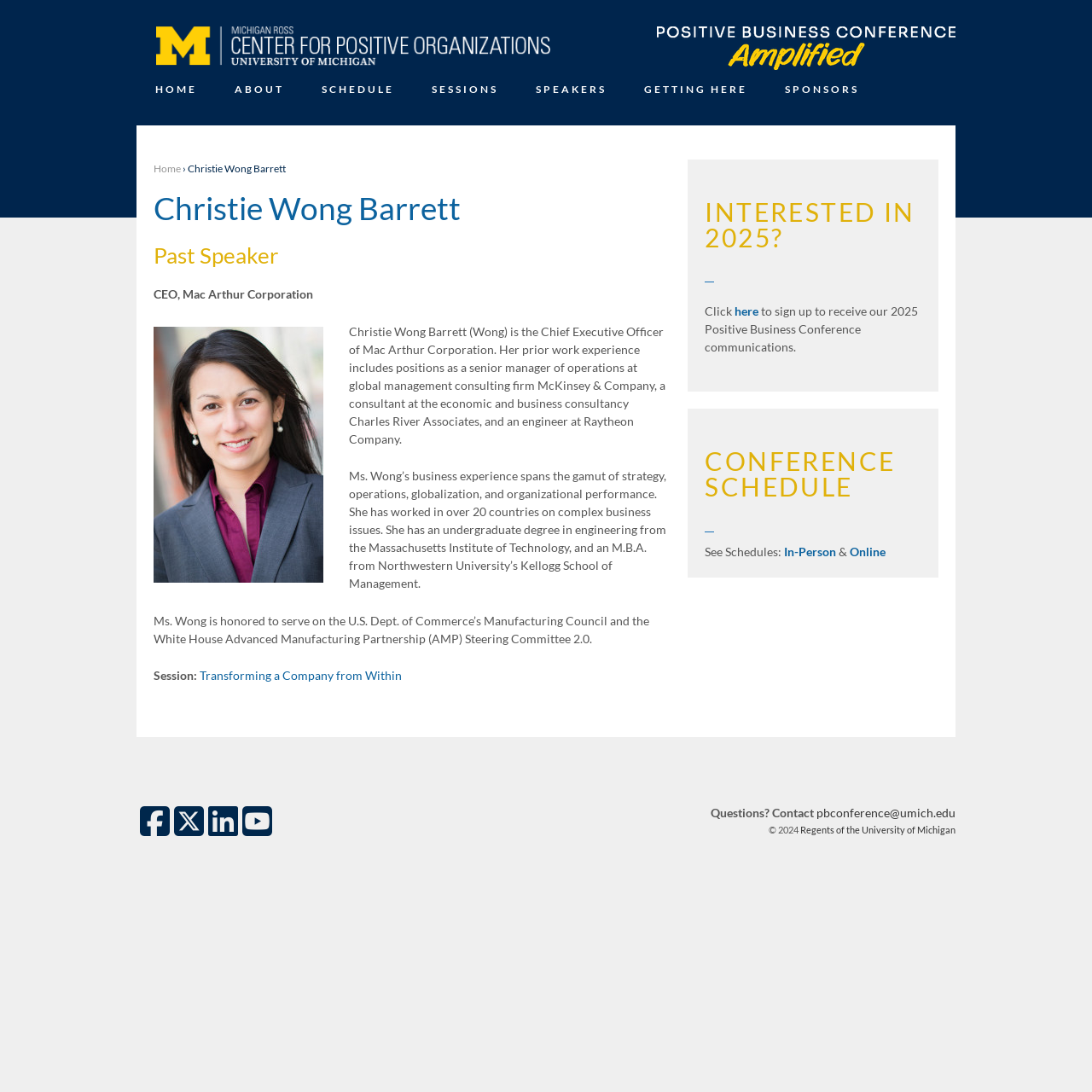Could you provide the bounding box coordinates for the portion of the screen to click to complete this instruction: "View ABOUT US"?

None